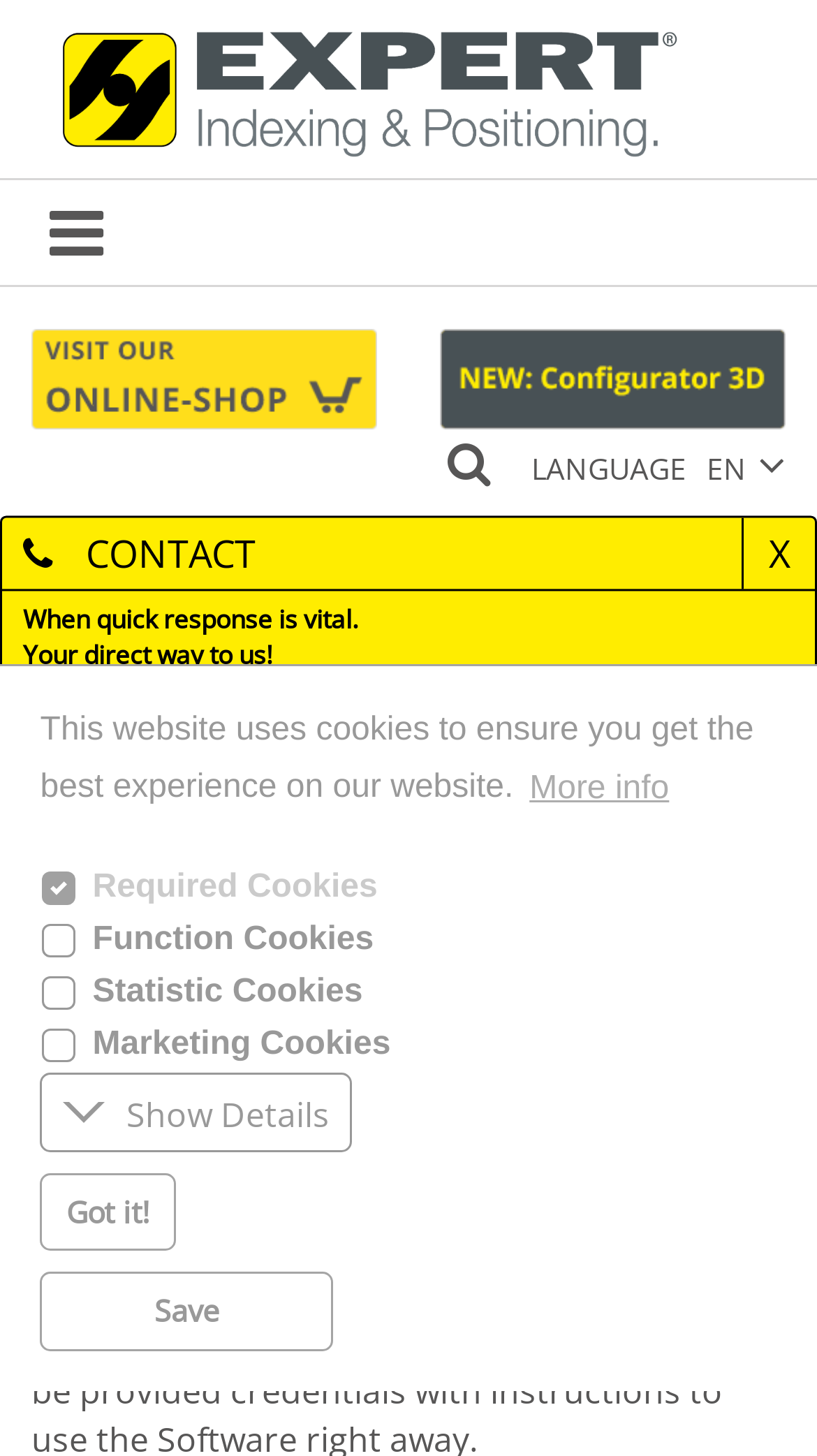Please locate the bounding box coordinates of the region I need to click to follow this instruction: "Close sidebar item".

[0.908, 0.355, 0.997, 0.404]